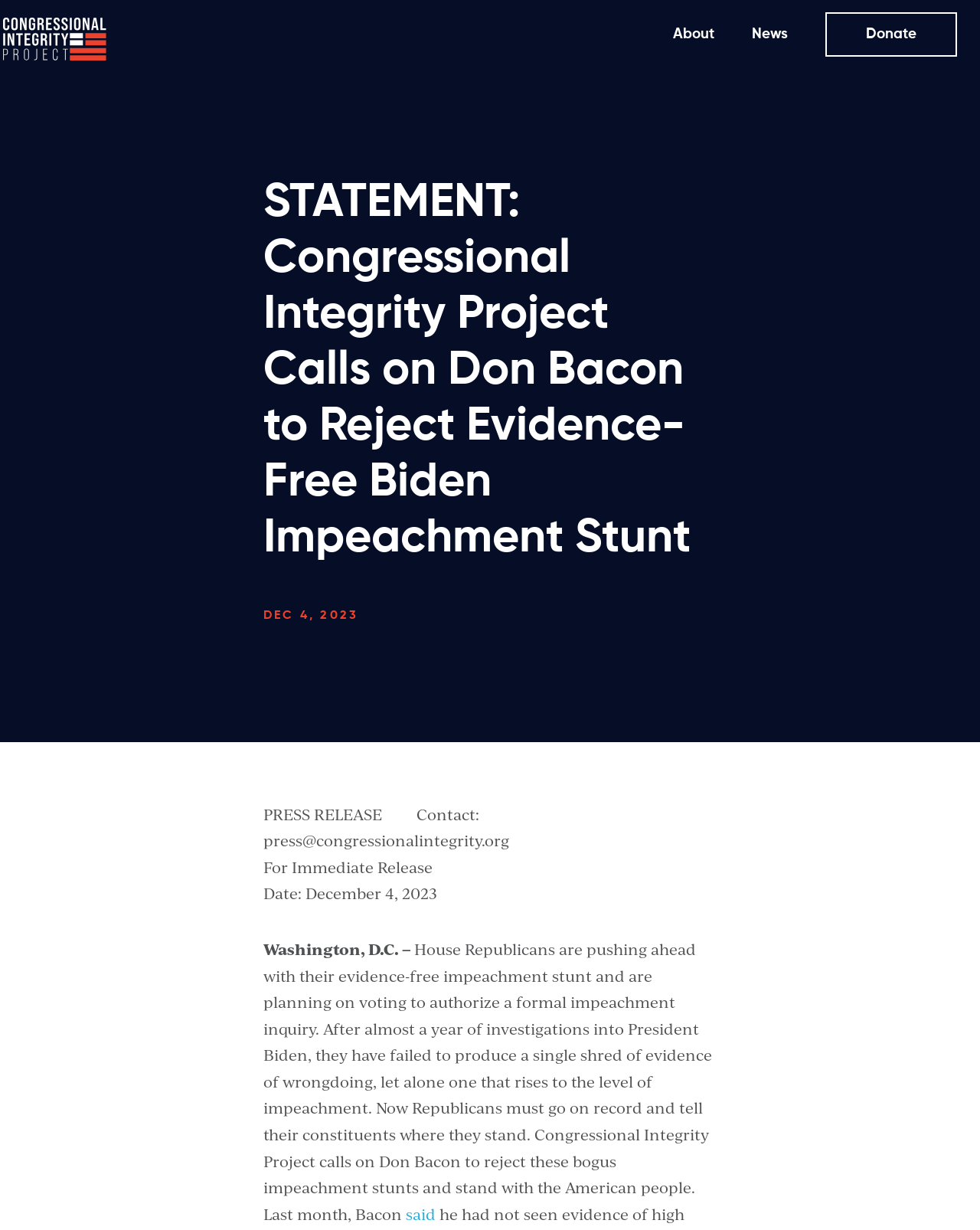What is the name of the person mentioned in the press release?
Look at the image and provide a short answer using one word or a phrase.

Don Bacon